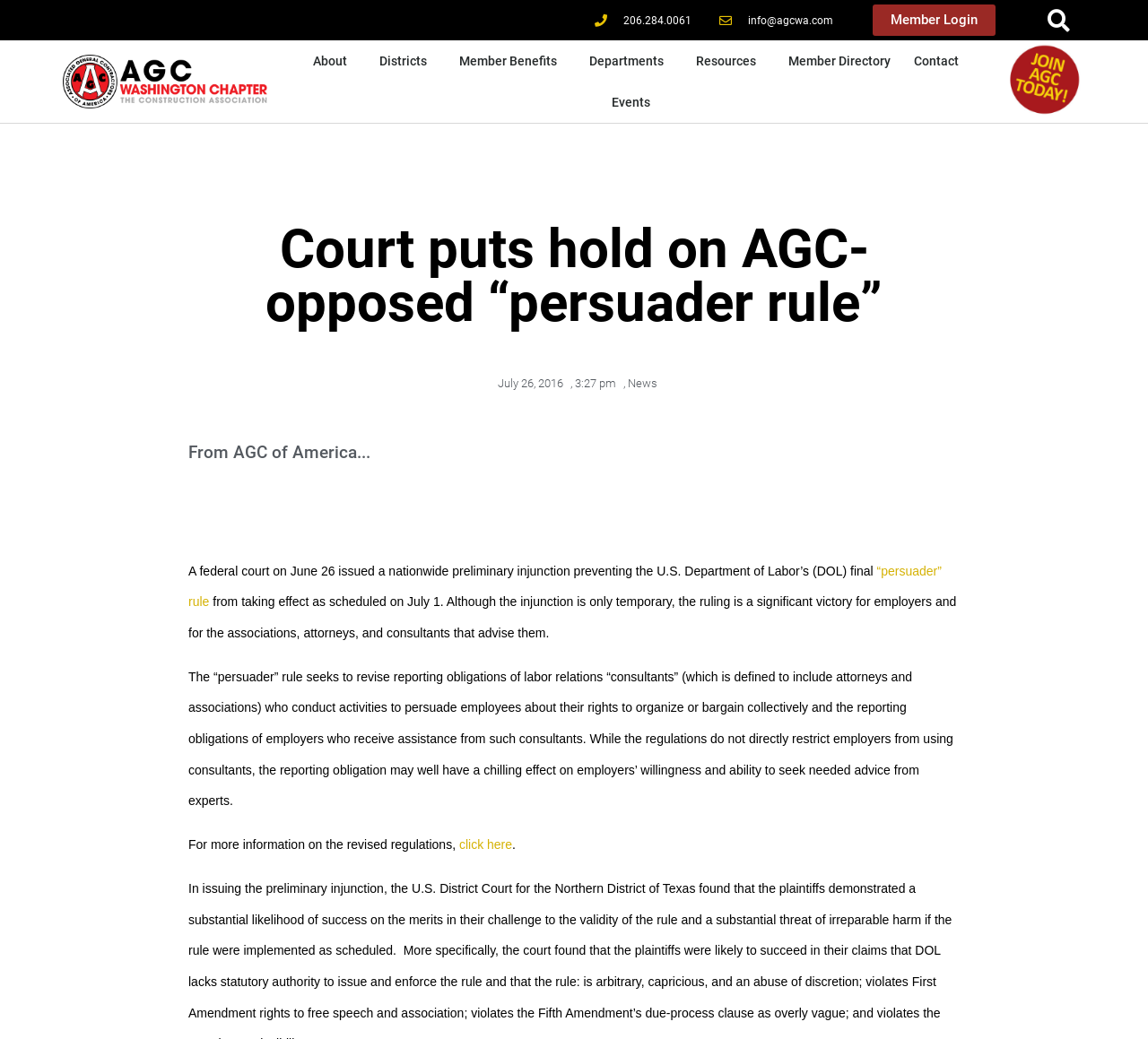Locate the bounding box coordinates of the clickable region necessary to complete the following instruction: "Read more about the news". Provide the coordinates in the format of four float numbers between 0 and 1, i.e., [left, top, right, bottom].

[0.547, 0.362, 0.573, 0.375]